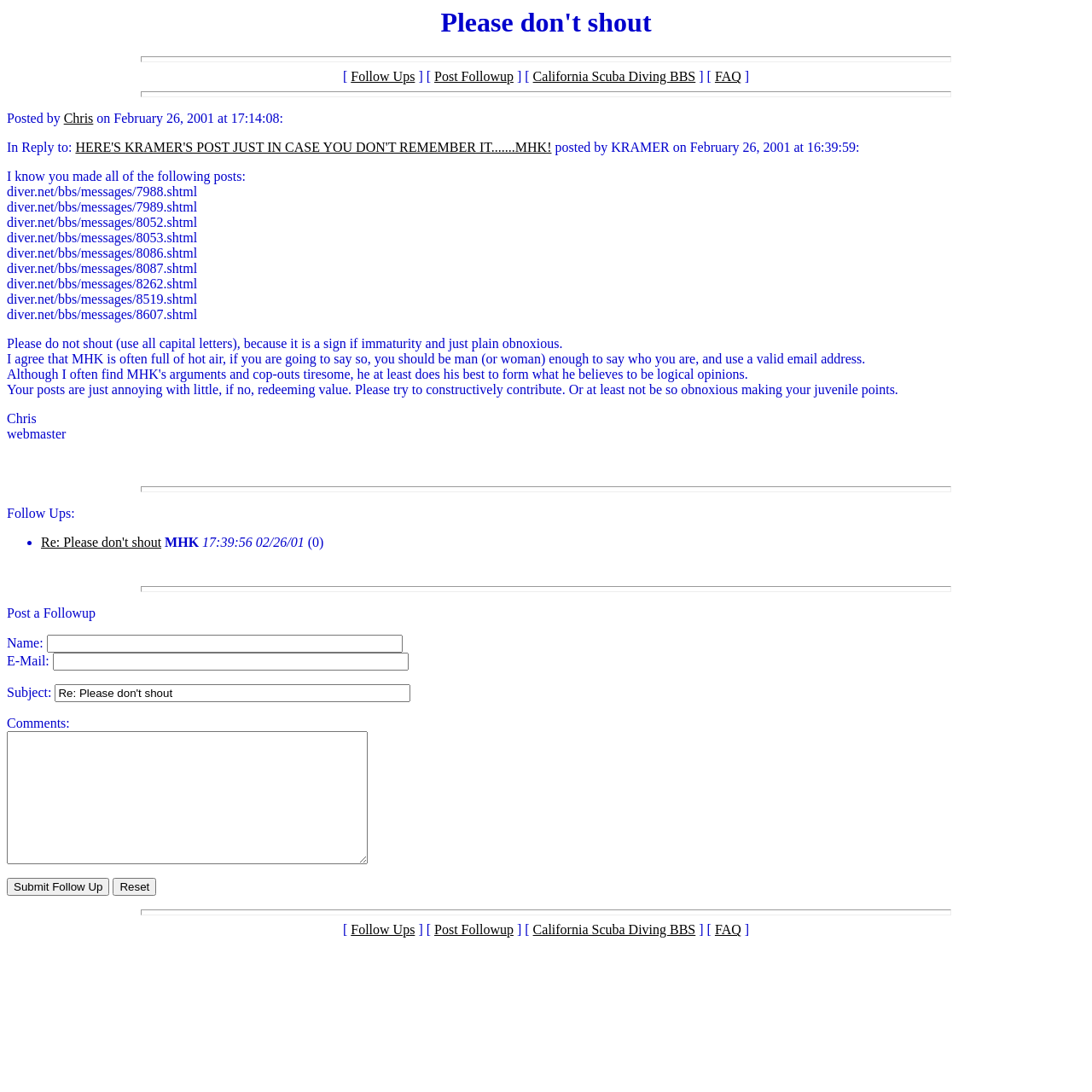Please determine the main heading text of this webpage.

Please don't shout